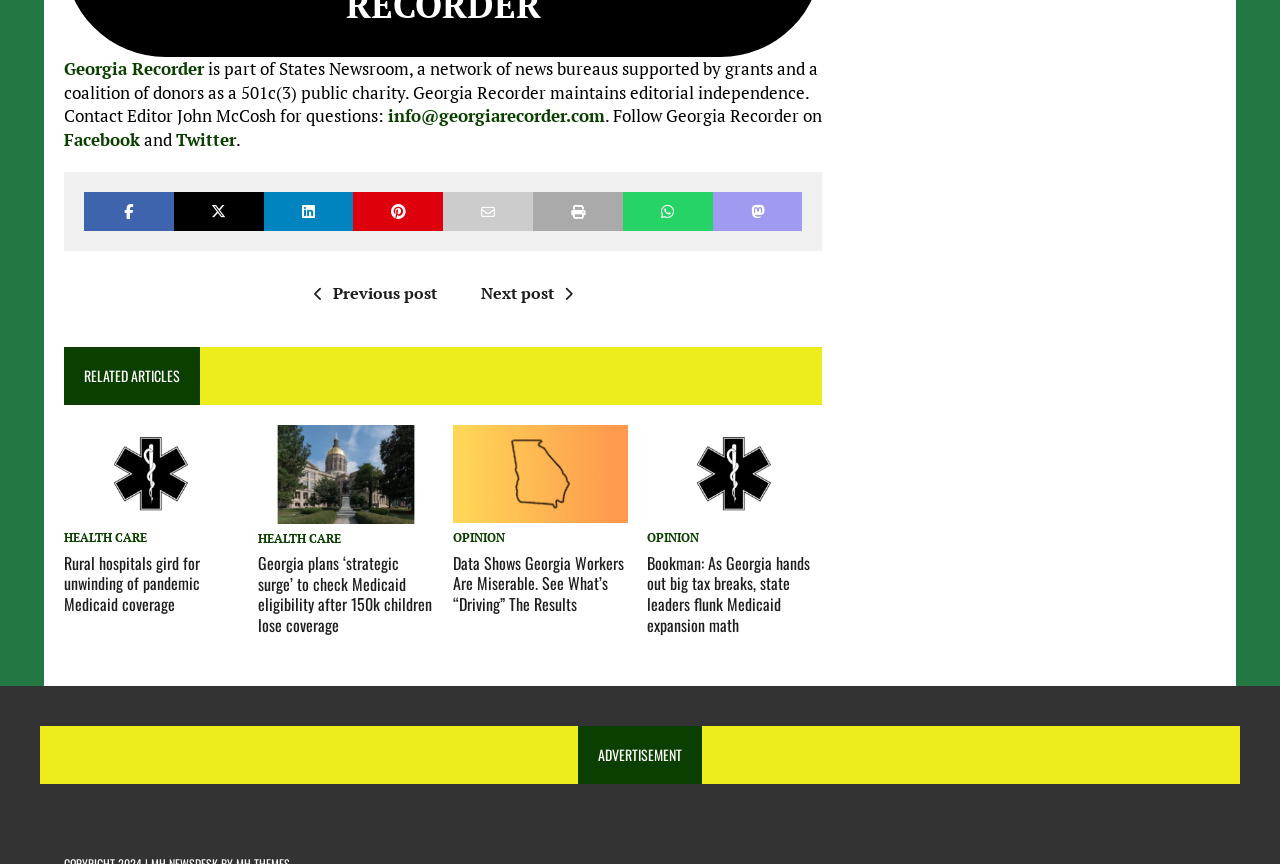Identify and provide the bounding box for the element described by: "Health Care".

[0.05, 0.614, 0.115, 0.631]